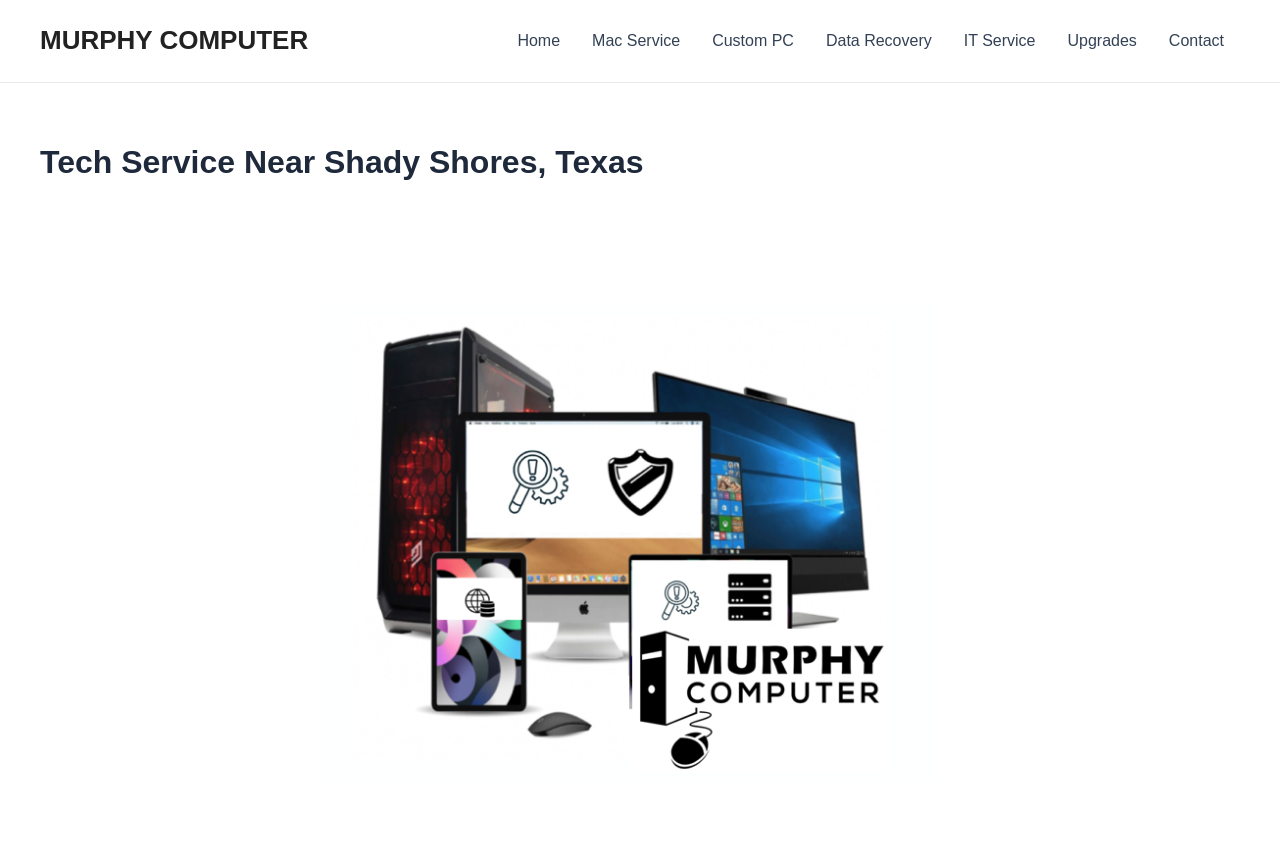Given the description "Upgrades", determine the bounding box of the corresponding UI element.

[0.821, 0.0, 0.901, 0.096]